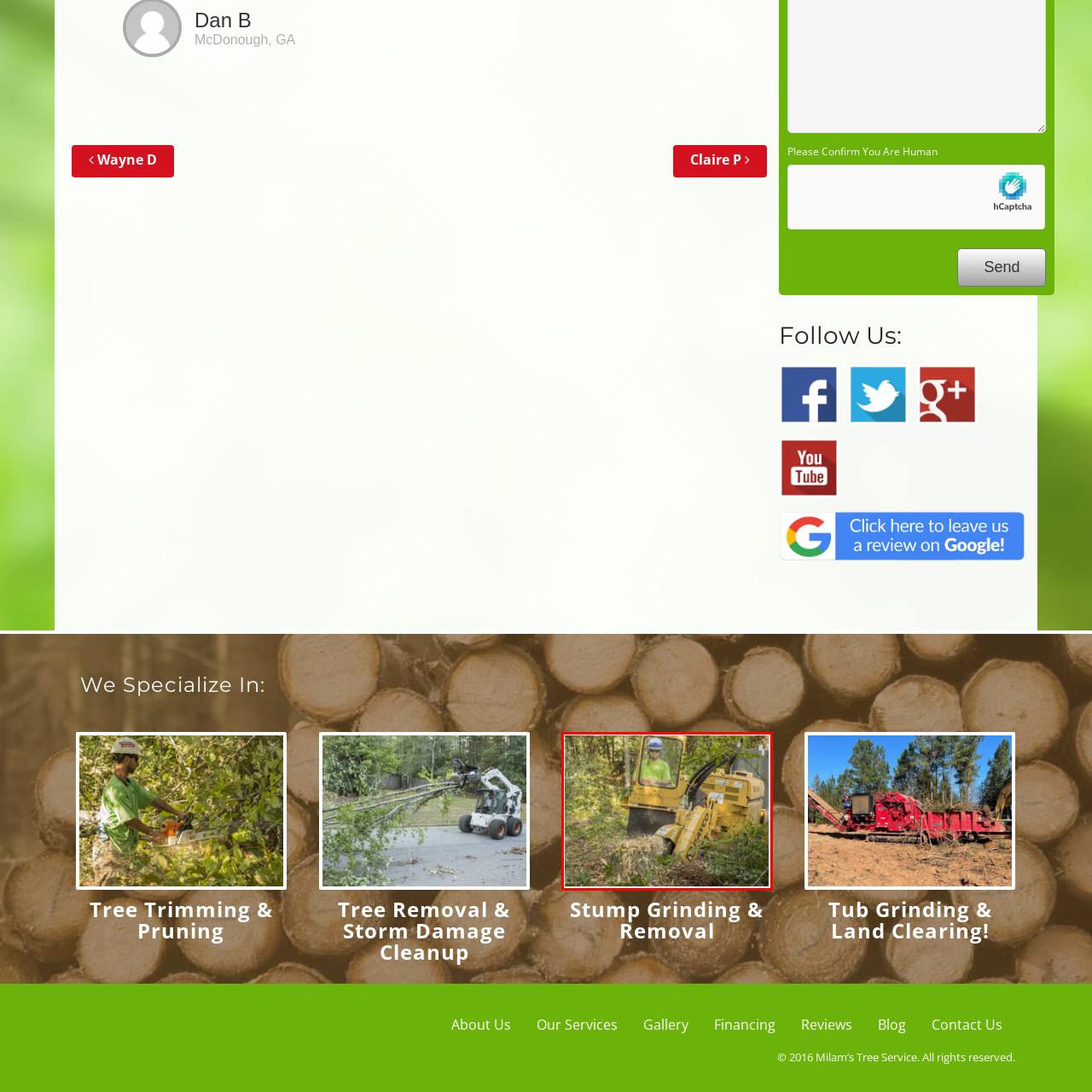Direct your attention to the image marked by the red boundary, What is the operator wearing on his head? Provide a single word or phrase in response.

a blue safety helmet